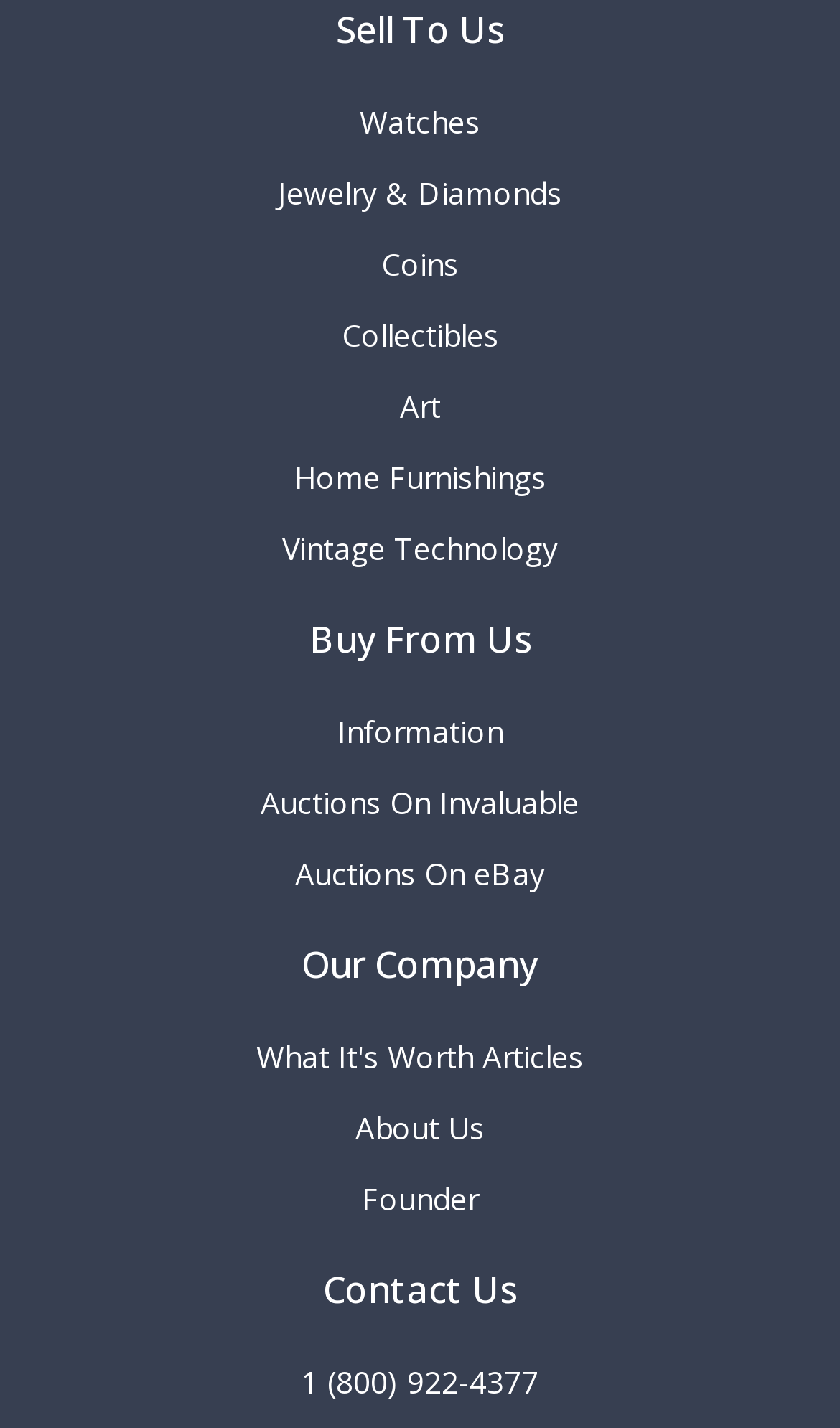Please give a succinct answer using a single word or phrase:
How many ways can you contact this company?

One phone number